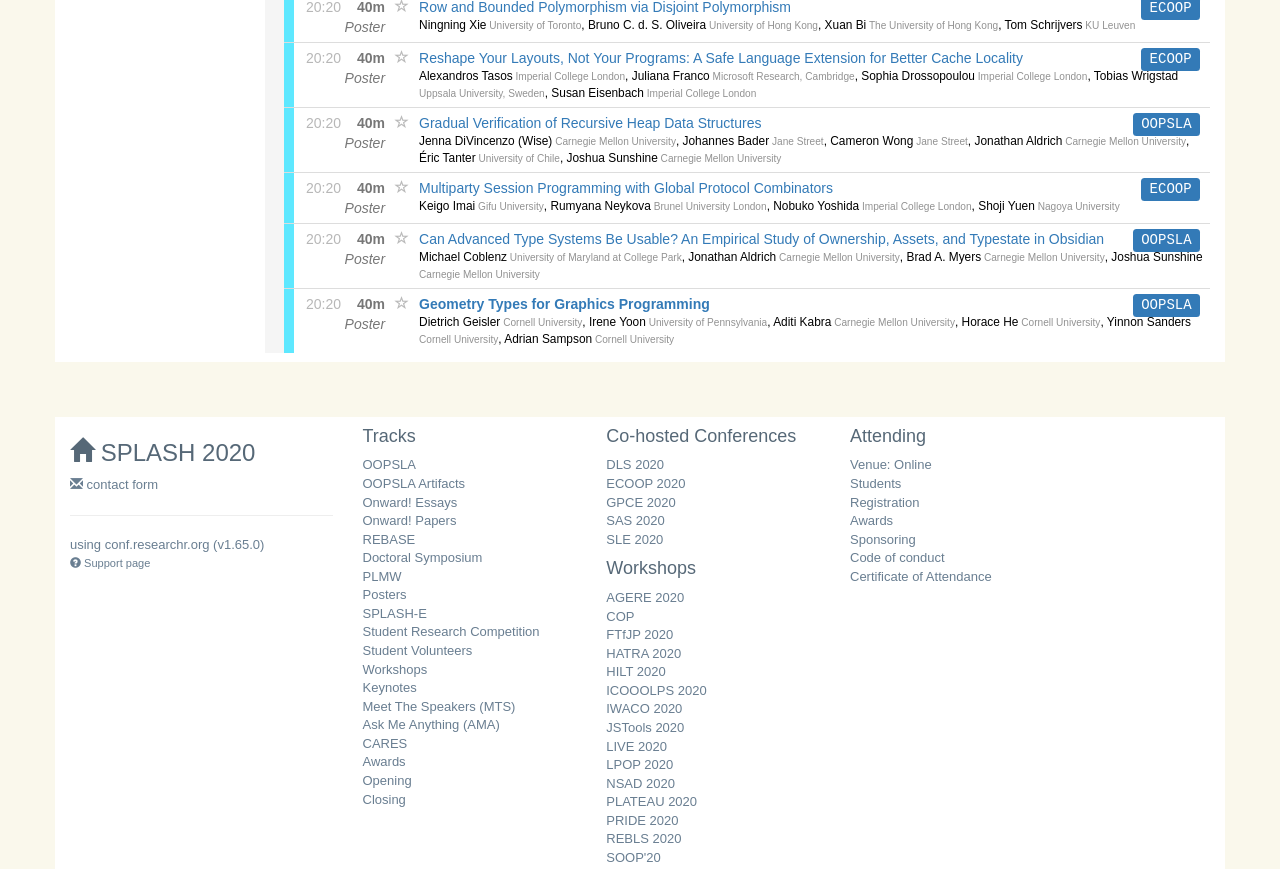Determine the bounding box coordinates for the region that must be clicked to execute the following instruction: "view Ningning Xie's profile".

[0.327, 0.02, 0.38, 0.036]